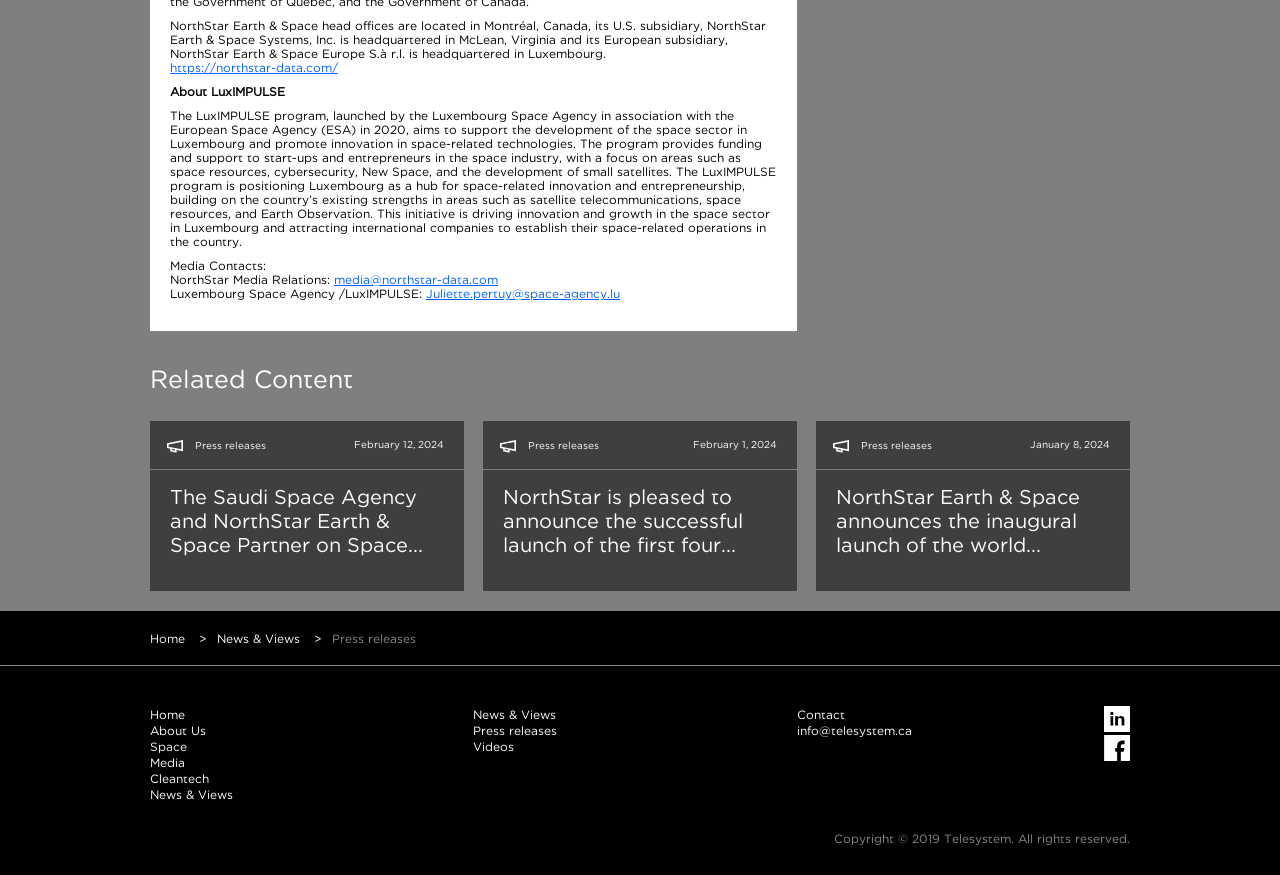What is the location of NorthStar Earth & Space's head offices?
Answer the question with as much detail as you can, using the image as a reference.

The answer can be found in the first StaticText element, which states 'NorthStar Earth & Space head offices are located in Montréal, Canada...'.